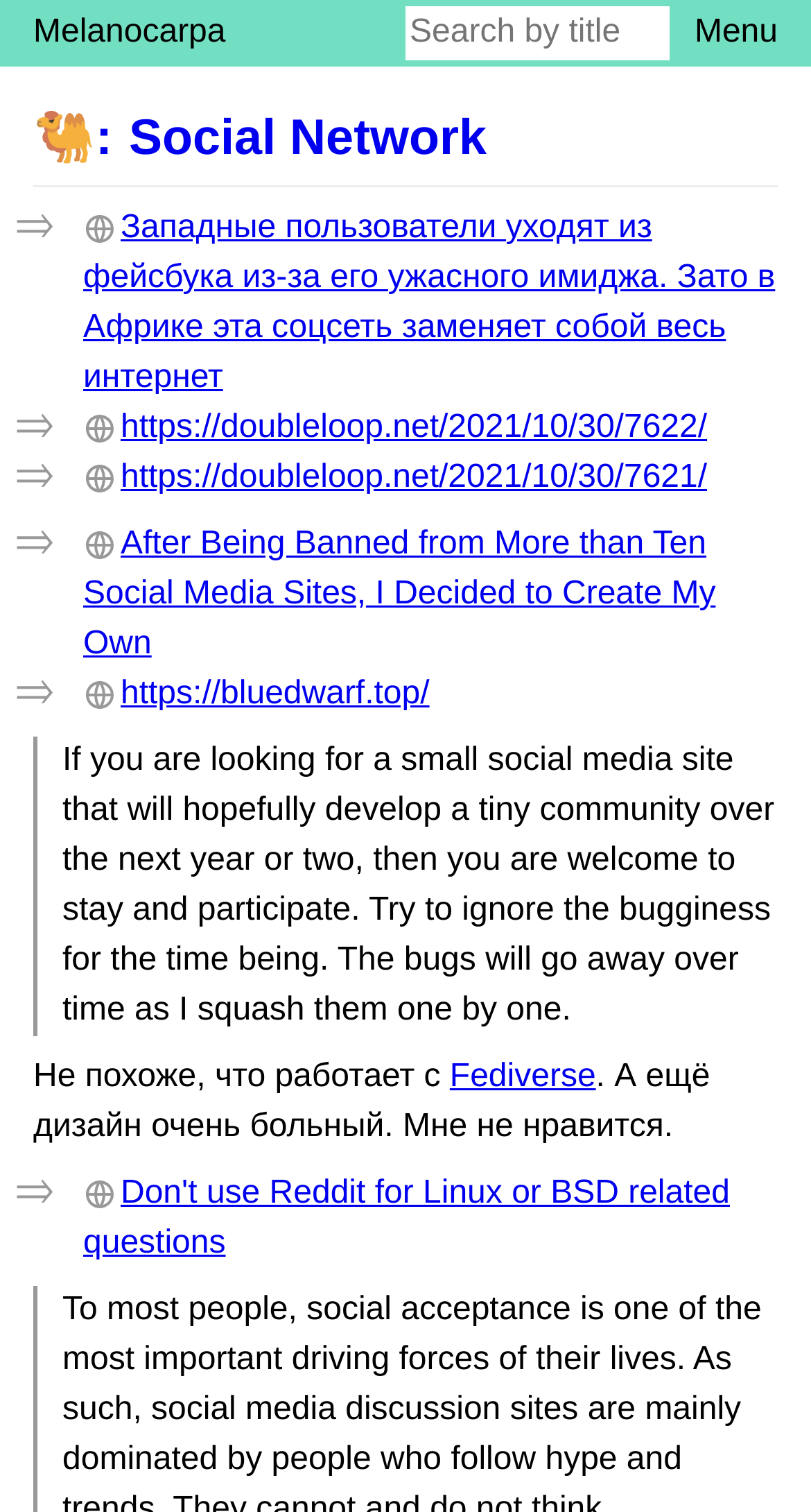Please give a one-word or short phrase response to the following question: 
What is the purpose of the textbox?

Search by title